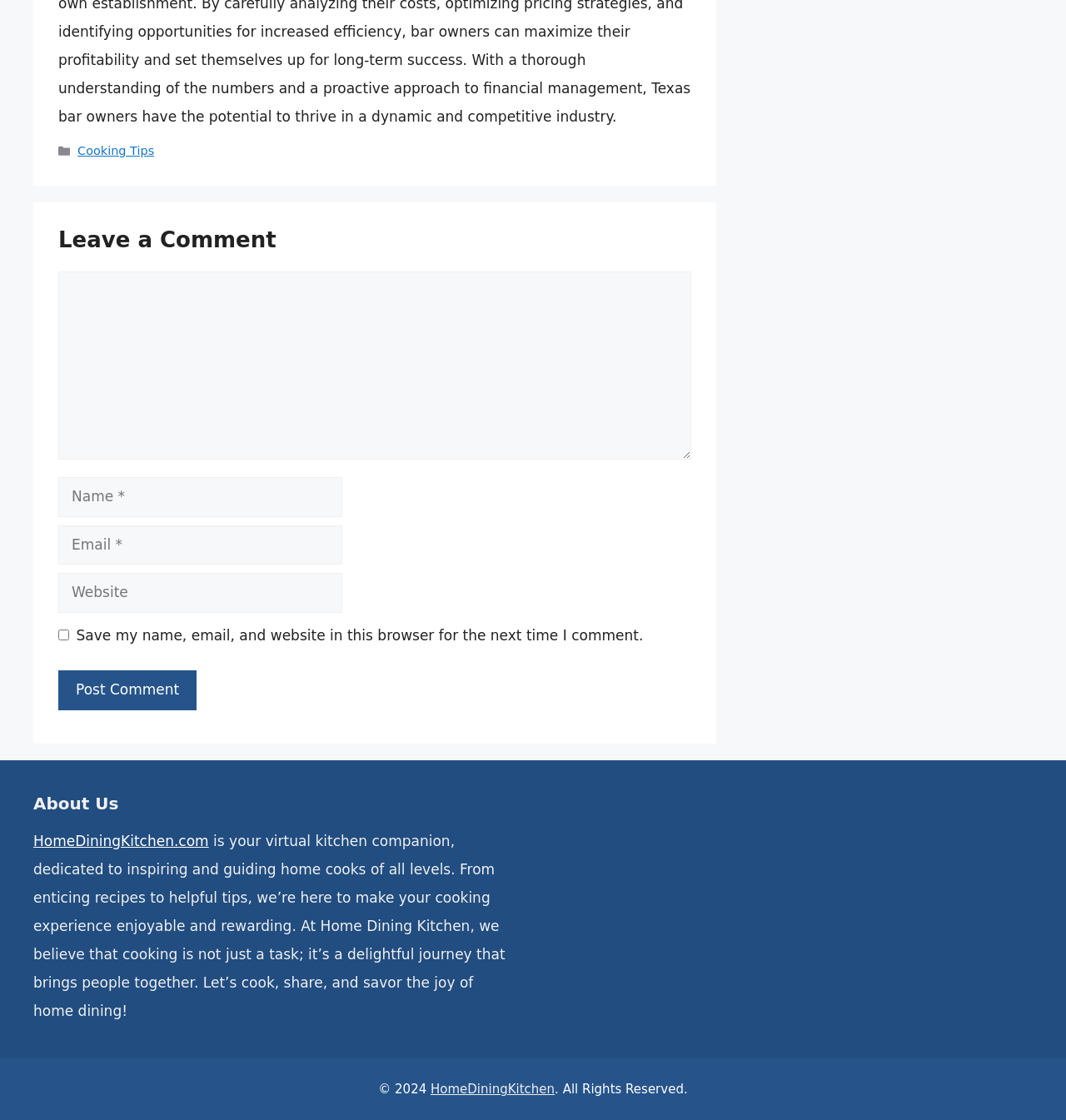Respond with a single word or phrase for the following question: 
What is the theme of the recipes on this website?

Home cooking